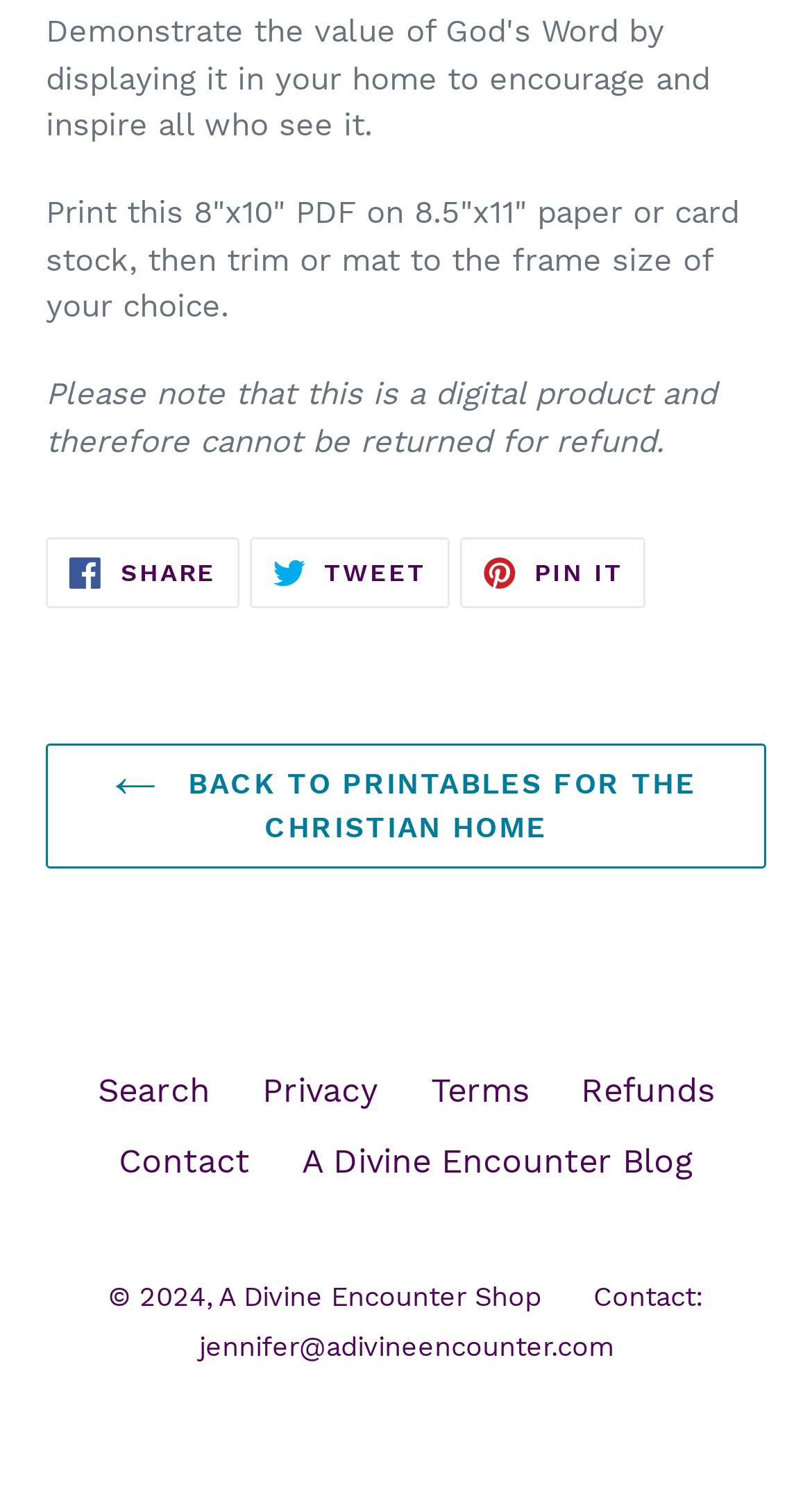What social media platforms can users share on?
Use the information from the image to give a detailed answer to the question.

The webpage has links to share the content on social media platforms, specifically Facebook, Twitter, and Pinterest, which are indicated by the respective icons and text.